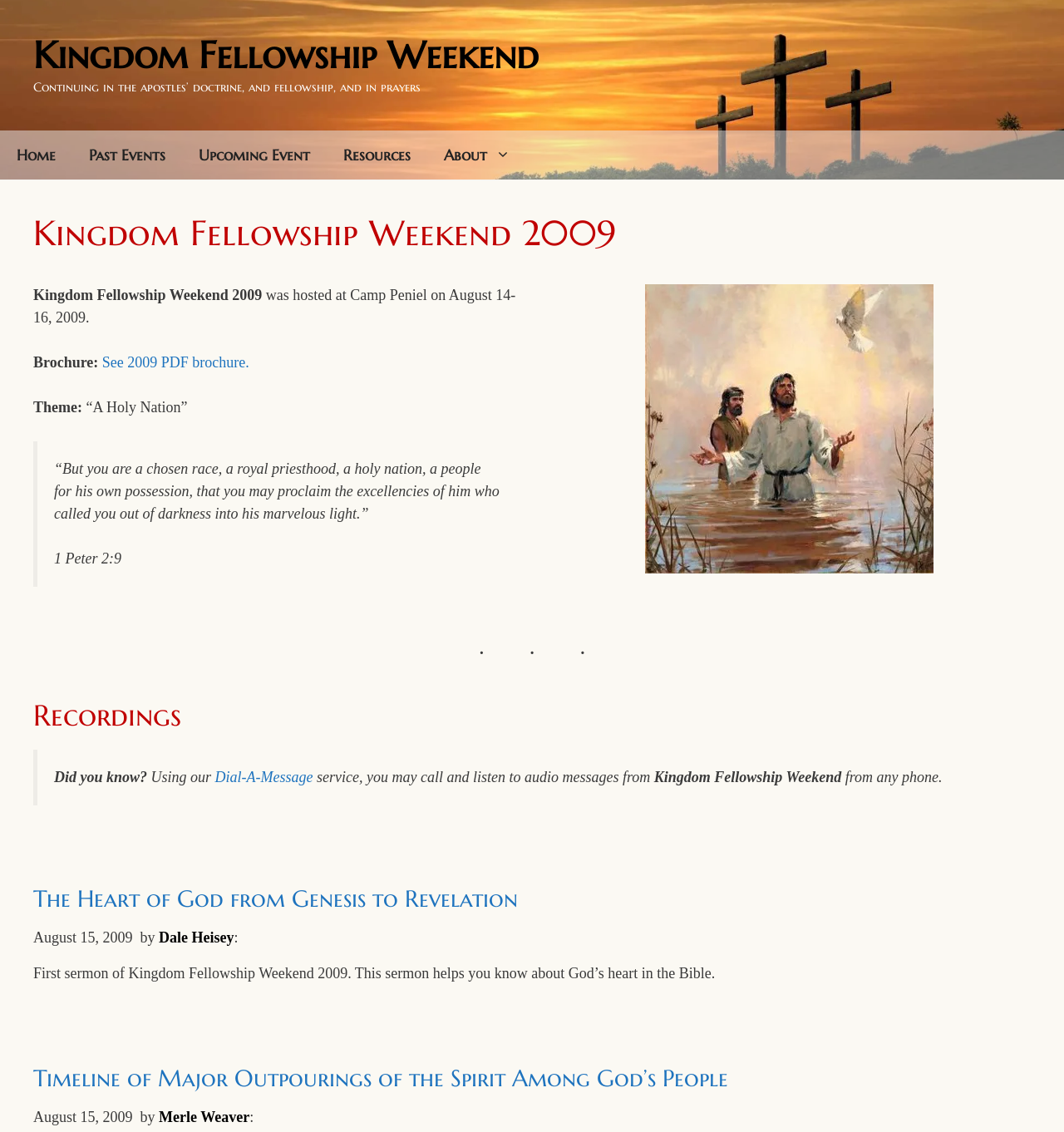Provide the bounding box coordinates for the area that should be clicked to complete the instruction: "Click the 'Home' link".

[0.0, 0.115, 0.068, 0.159]